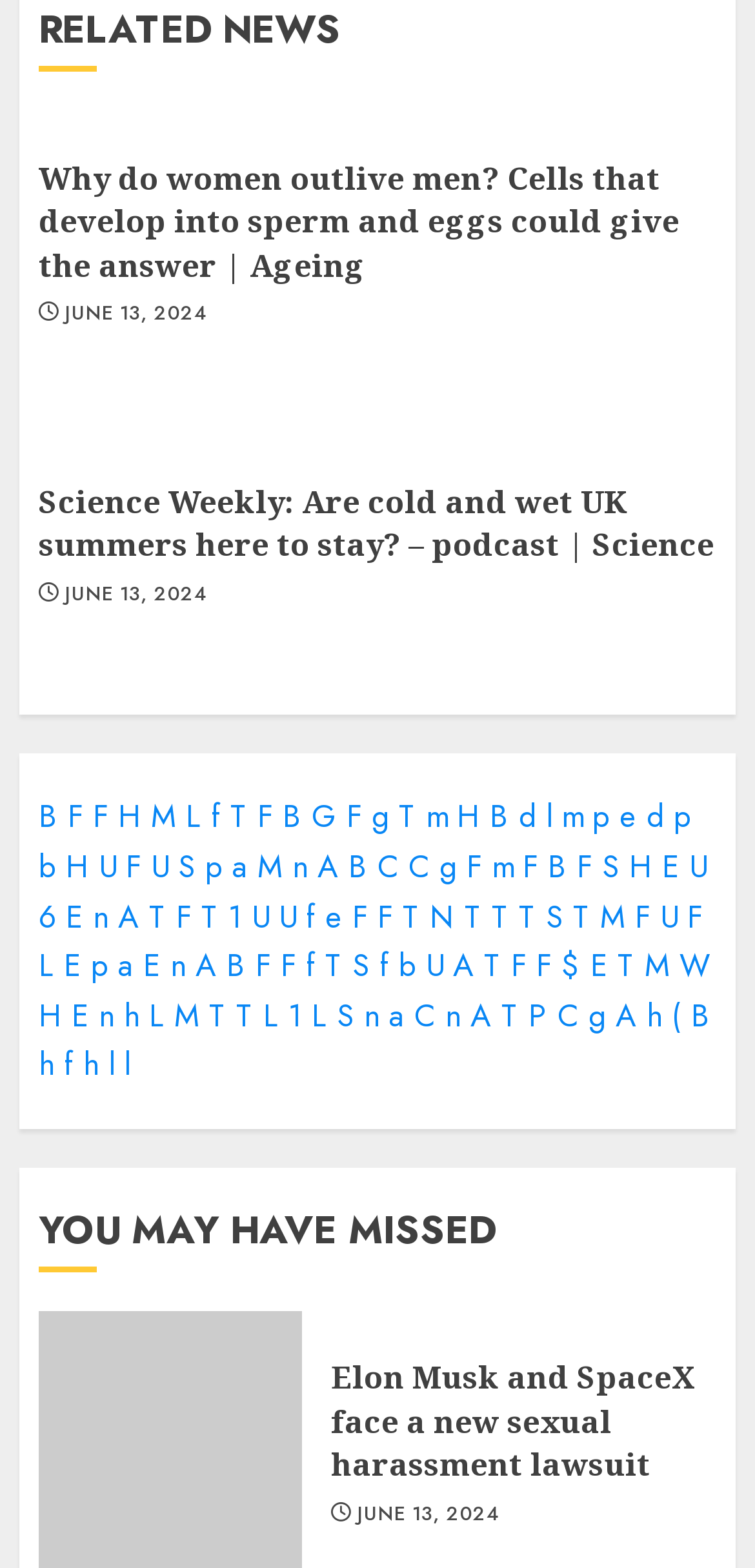What is the category of the third news article?
Please provide a comprehensive answer based on the details in the screenshot.

The third news article is titled 'Science Weekly: Are cold and wet UK summers here to stay? – podcast | Science', which suggests that the category of the article is science.